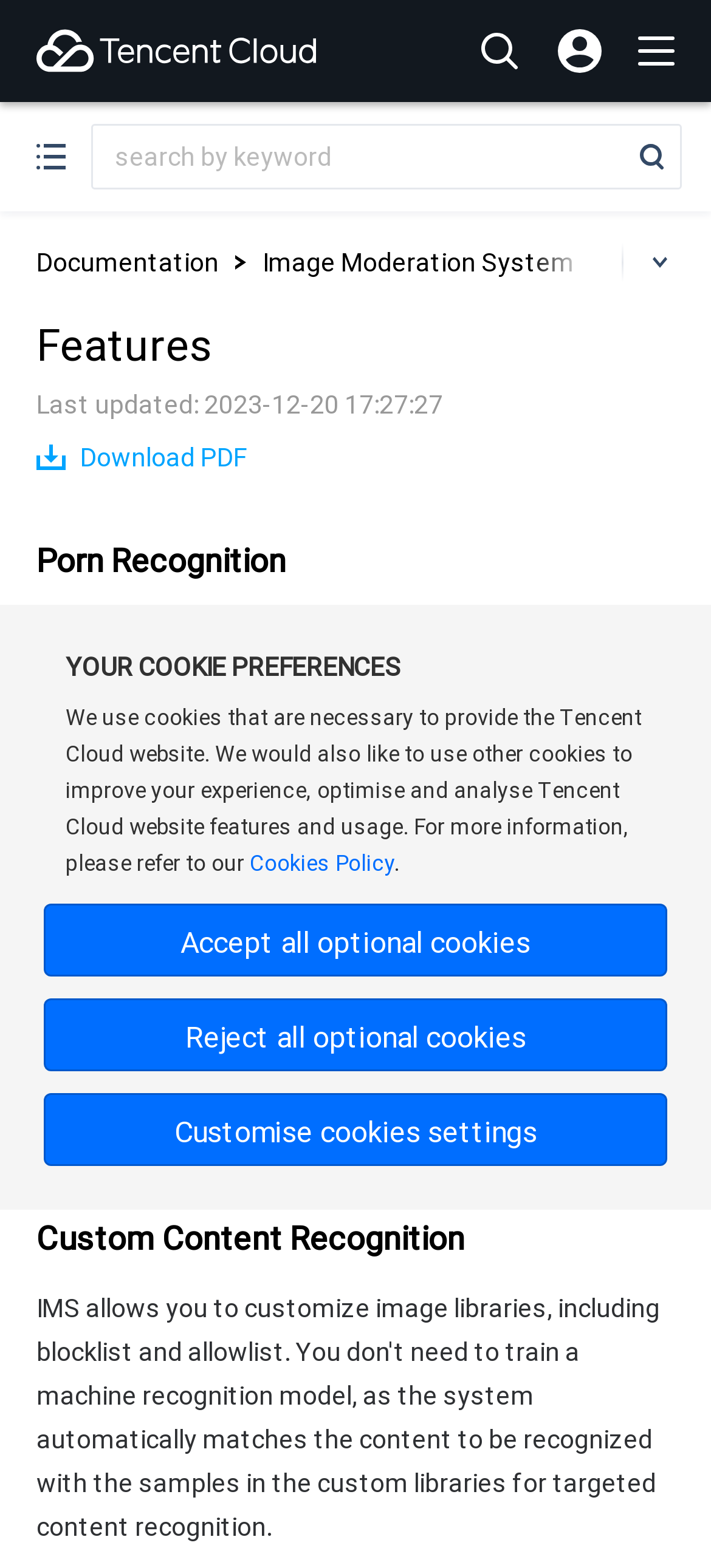What is the purpose of IMS?
Please utilize the information in the image to give a detailed response to the question.

IMS (Image Moderation System) is a feature of Tencent Cloud that recognizes and filters images involving multiple types of porn, terrorism information, ad recognition, and custom content recognition, as described in the static text elements with bounding box coordinates [0.051, 0.393, 0.905, 0.467], [0.051, 0.537, 0.931, 0.611], [0.051, 0.681, 0.954, 0.755], and [0.051, 0.774, 0.949, 0.806].